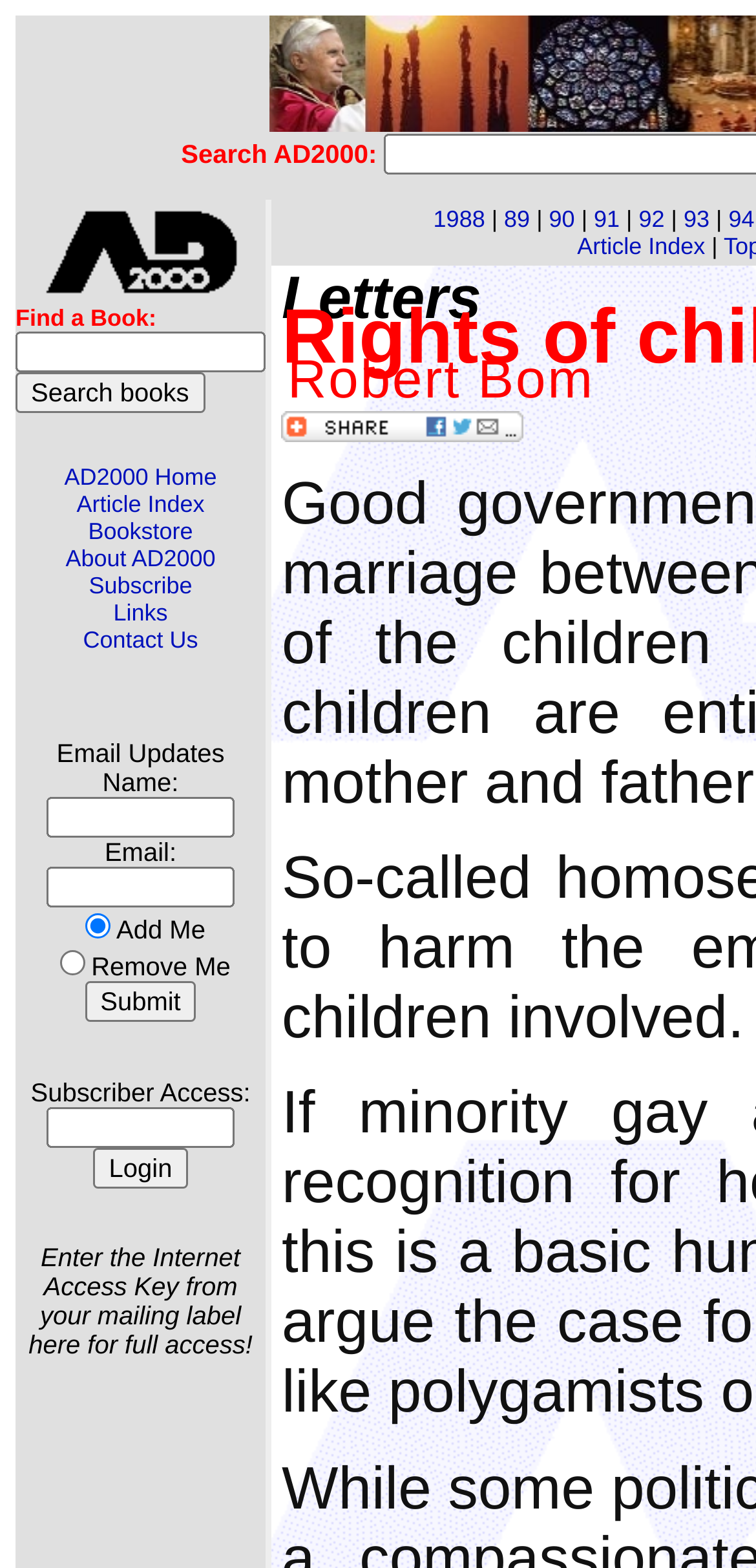Determine the bounding box coordinates of the region to click in order to accomplish the following instruction: "Login to subscriber access". Provide the coordinates as four float numbers between 0 and 1, specifically [left, top, right, bottom].

[0.124, 0.732, 0.248, 0.758]